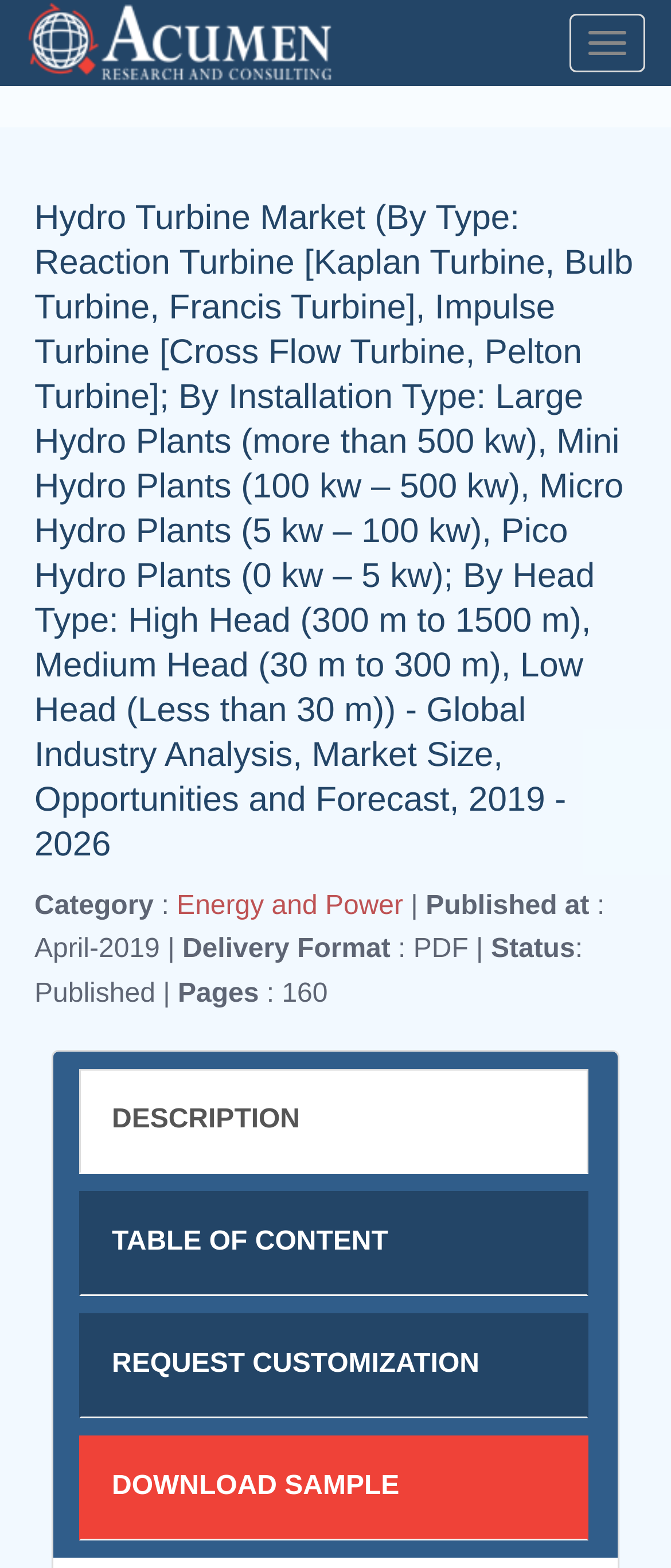How many pages does the report contain?
Based on the image, give a concise answer in the form of a single word or short phrase.

160